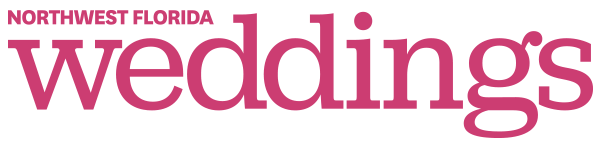What is the occasion that the magazine is focused on?
Answer the question with as much detail as possible.

The logo is for 'Northwest Florida Weddings Magazine', which suggests that the magazine is focused on weddings, and the design captures the essence of joy and romance that weddings represent.